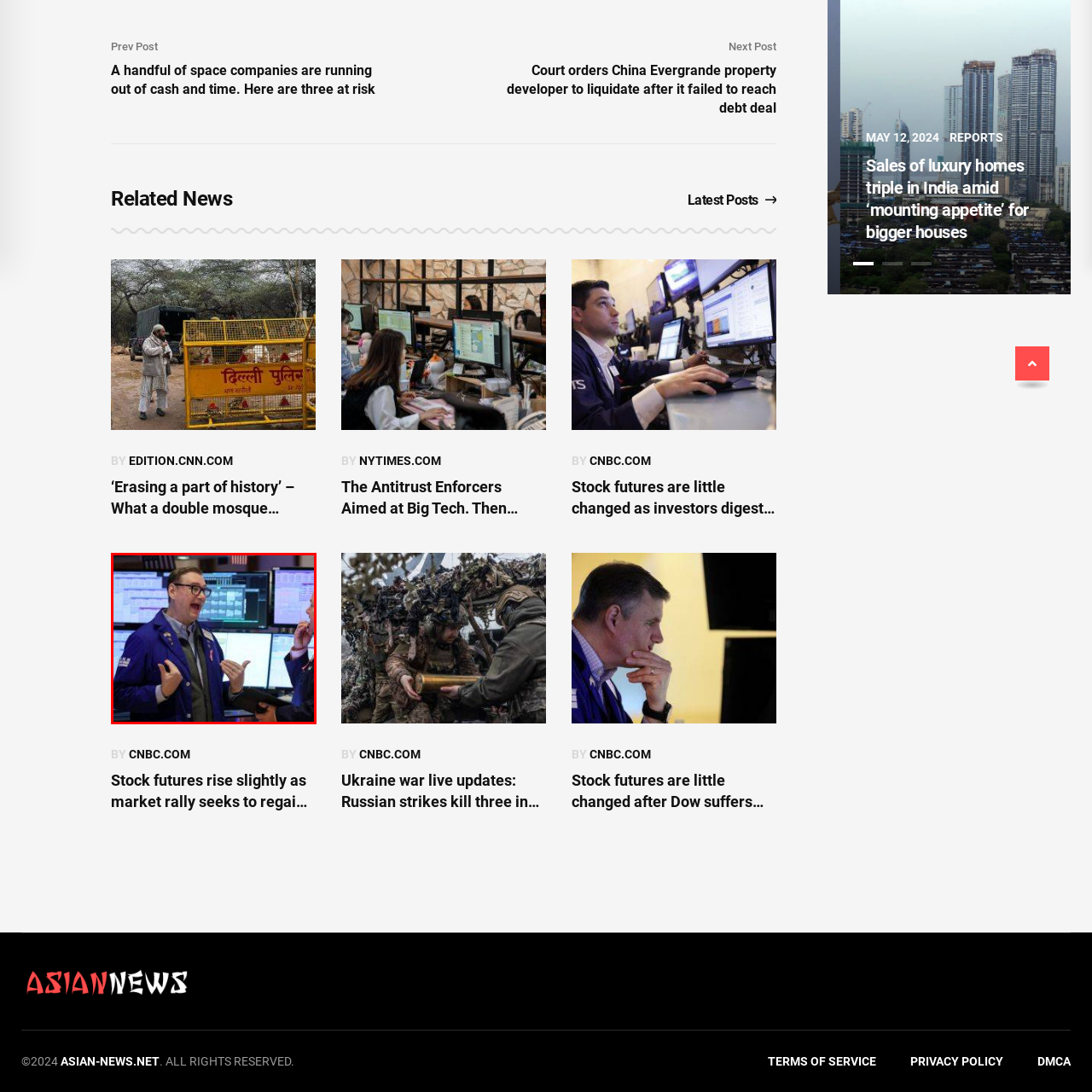Create a detailed description of the image enclosed by the red bounding box.

In a bustling financial trading environment, two brokers engage in a lively discussion. One broker, wearing a blue jacket and glasses, displays an animated expression while gesturing emphatically, indicating a sense of urgency or enthusiasm. The backdrop consists of multiple screens displaying intricate market data and stock prices, highlighting the fast-paced nature of trading. The setting suggests an atmosphere of high stakes, where every conversation and decision can significantly impact the financial market. This moment captures the essence of trading on the stock exchange, characterized by dynamic interactions and swift decision-making.